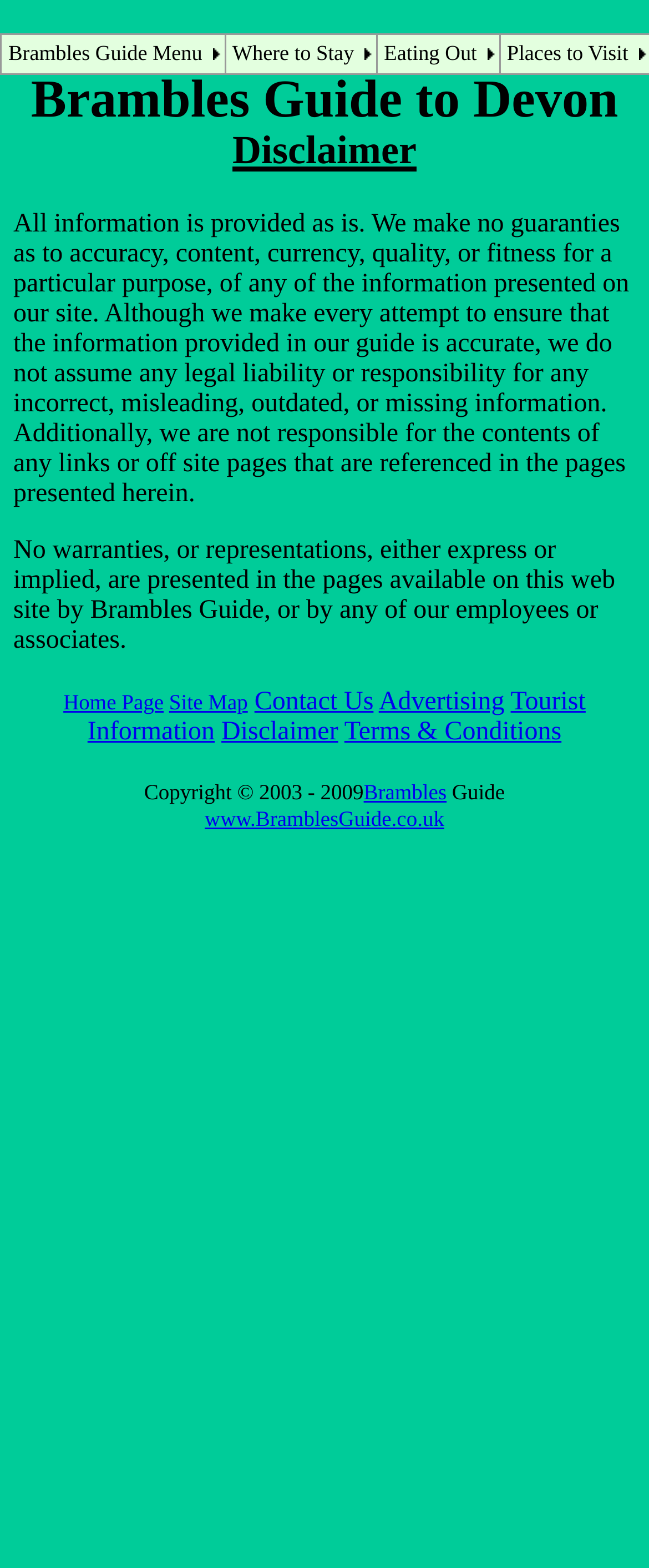Bounding box coordinates are given in the format (top-left x, top-left y, bottom-right x, bottom-right y). All values should be floating point numbers between 0 and 1. Provide the bounding box coordinate for the UI element described as: Home Page

[0.098, 0.44, 0.252, 0.456]